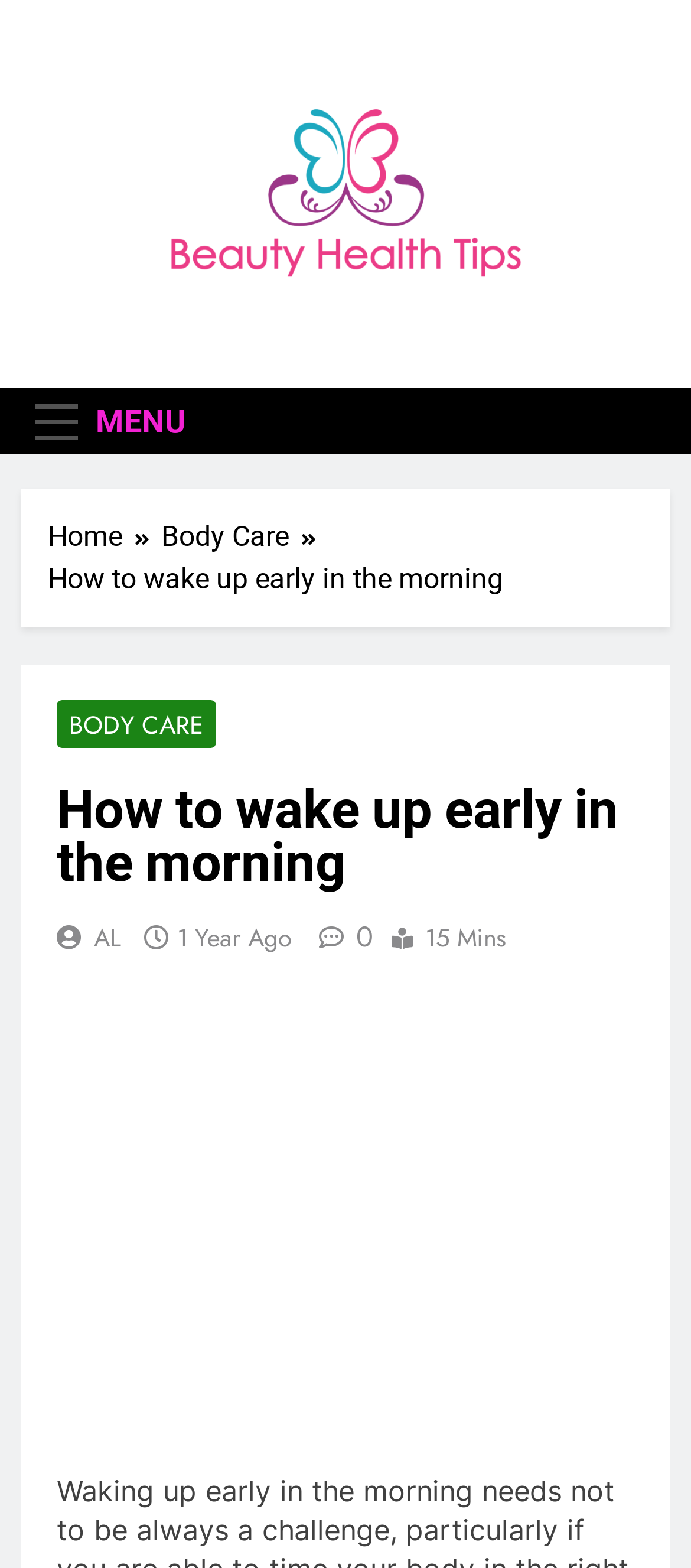Reply to the question with a single word or phrase:
What is the category of the current page?

Body Care